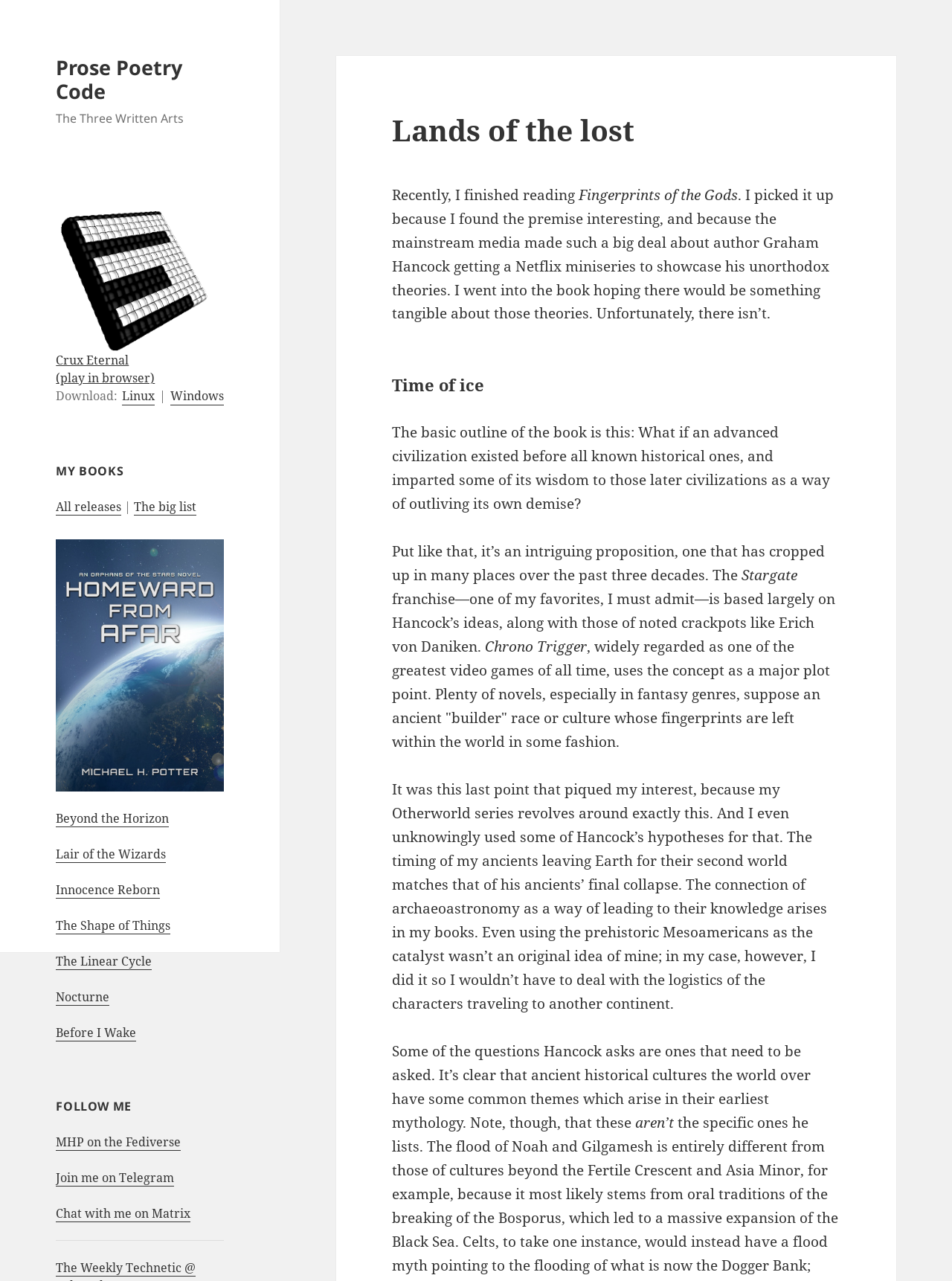Please reply to the following question with a single word or a short phrase:
How many social media platforms are mentioned?

3